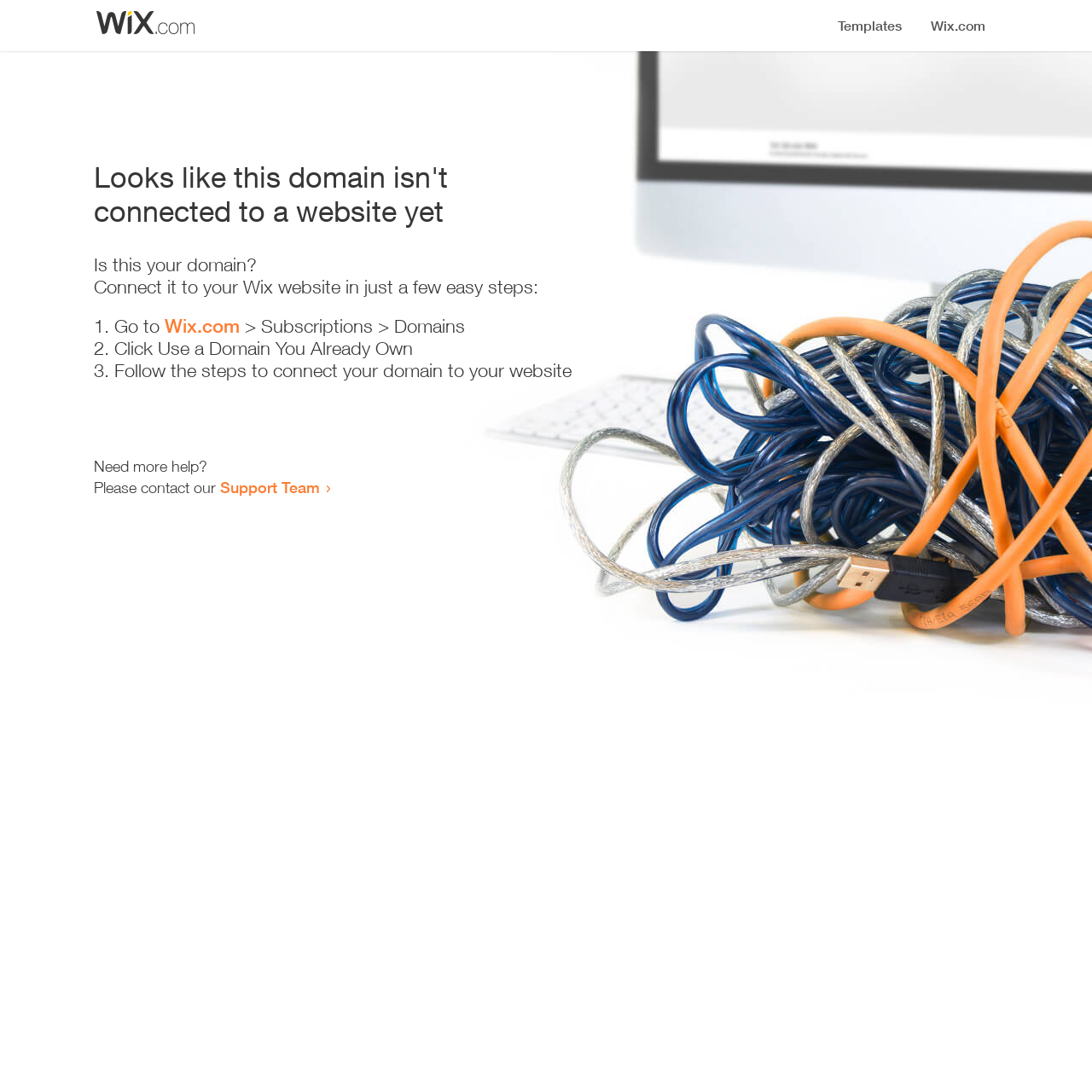Identify and provide the main heading of the webpage.

Looks like this domain isn't
connected to a website yet